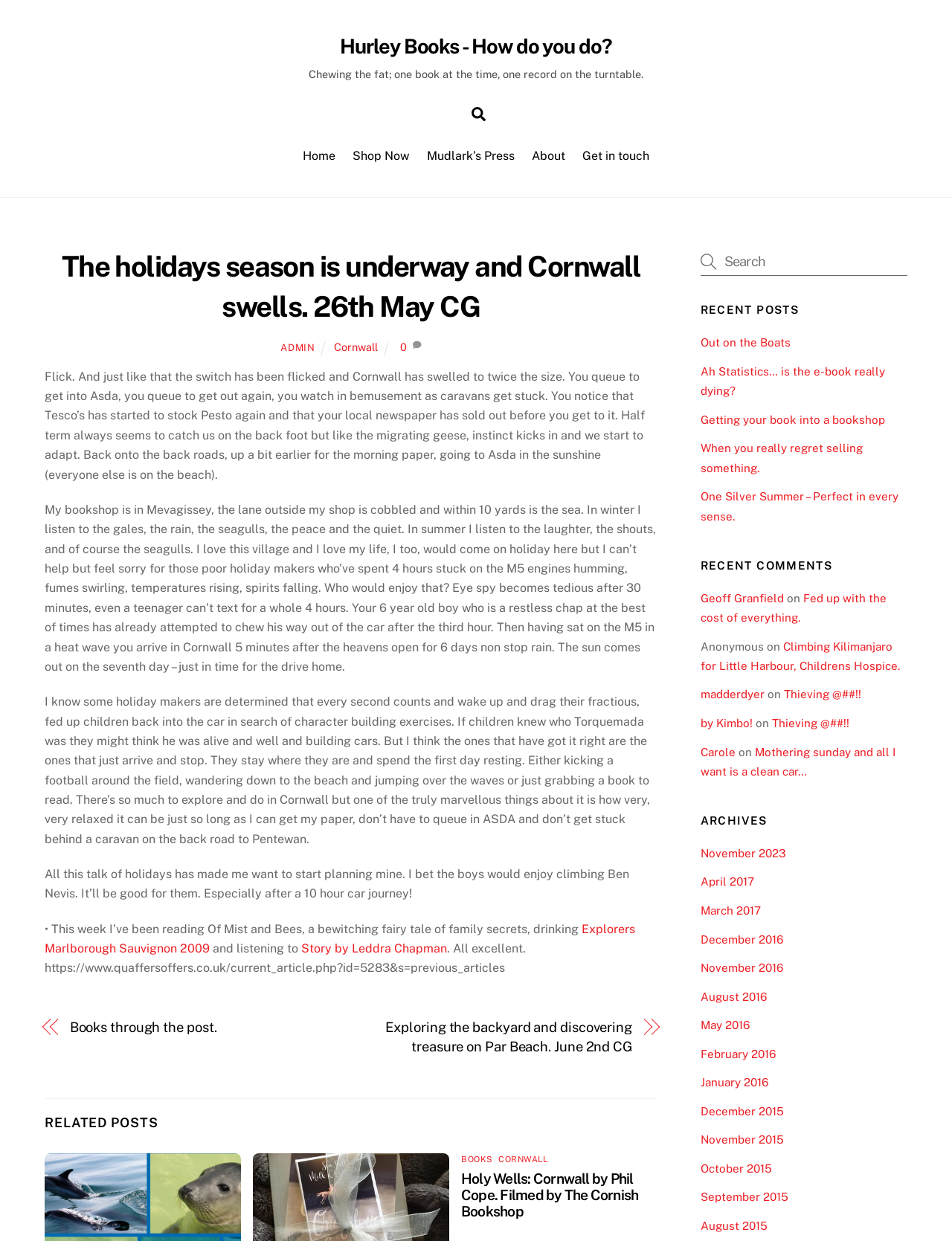Predict the bounding box of the UI element that fits this description: "Books through the post.".

[0.073, 0.82, 0.349, 0.836]